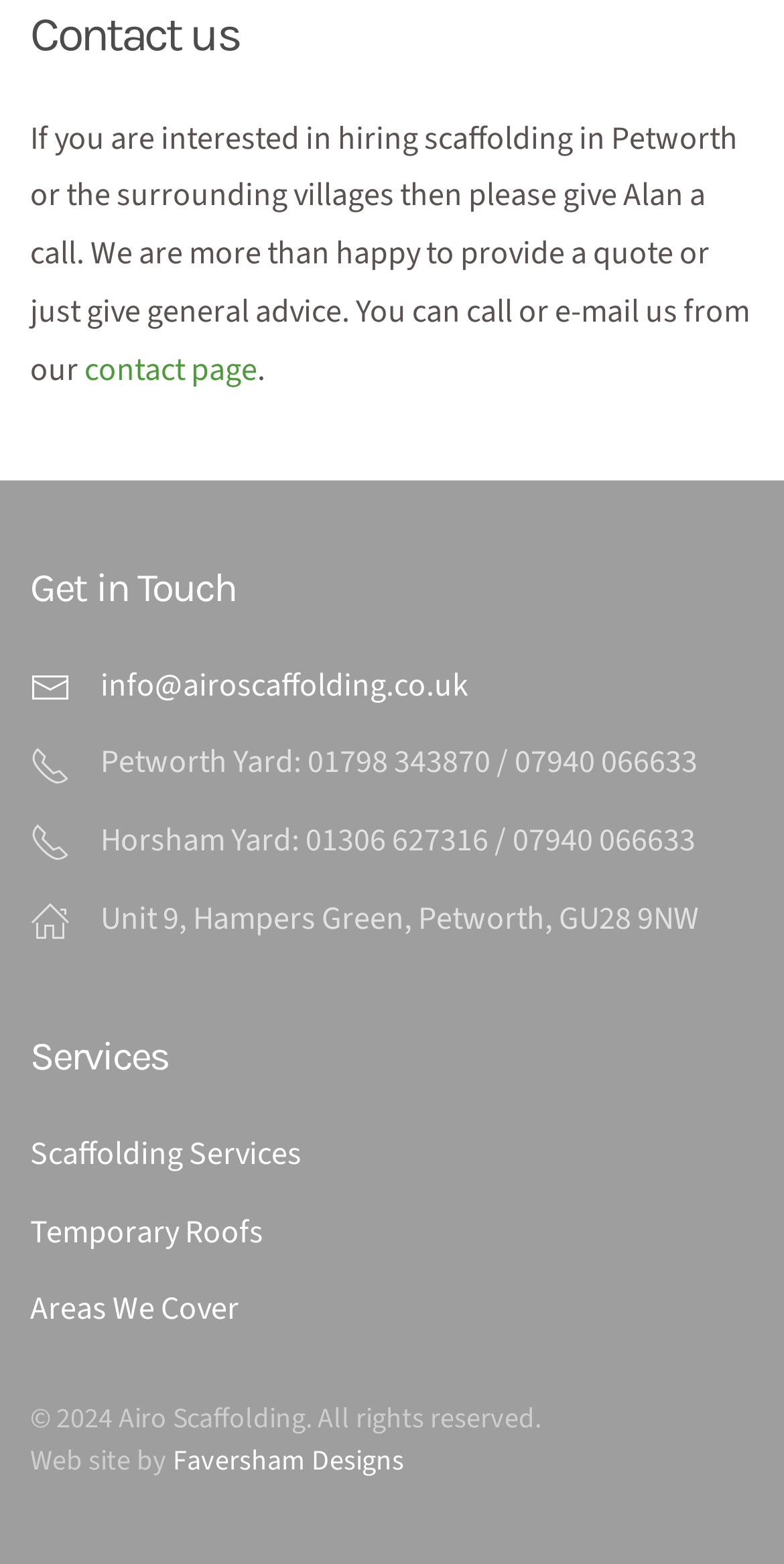Look at the image and write a detailed answer to the question: 
How many services are listed on the webpage?

The services listed on the webpage are 'Scaffolding Services', 'Temporary Roofs', and 'Areas We Cover', which can be found in the 'Services' section.